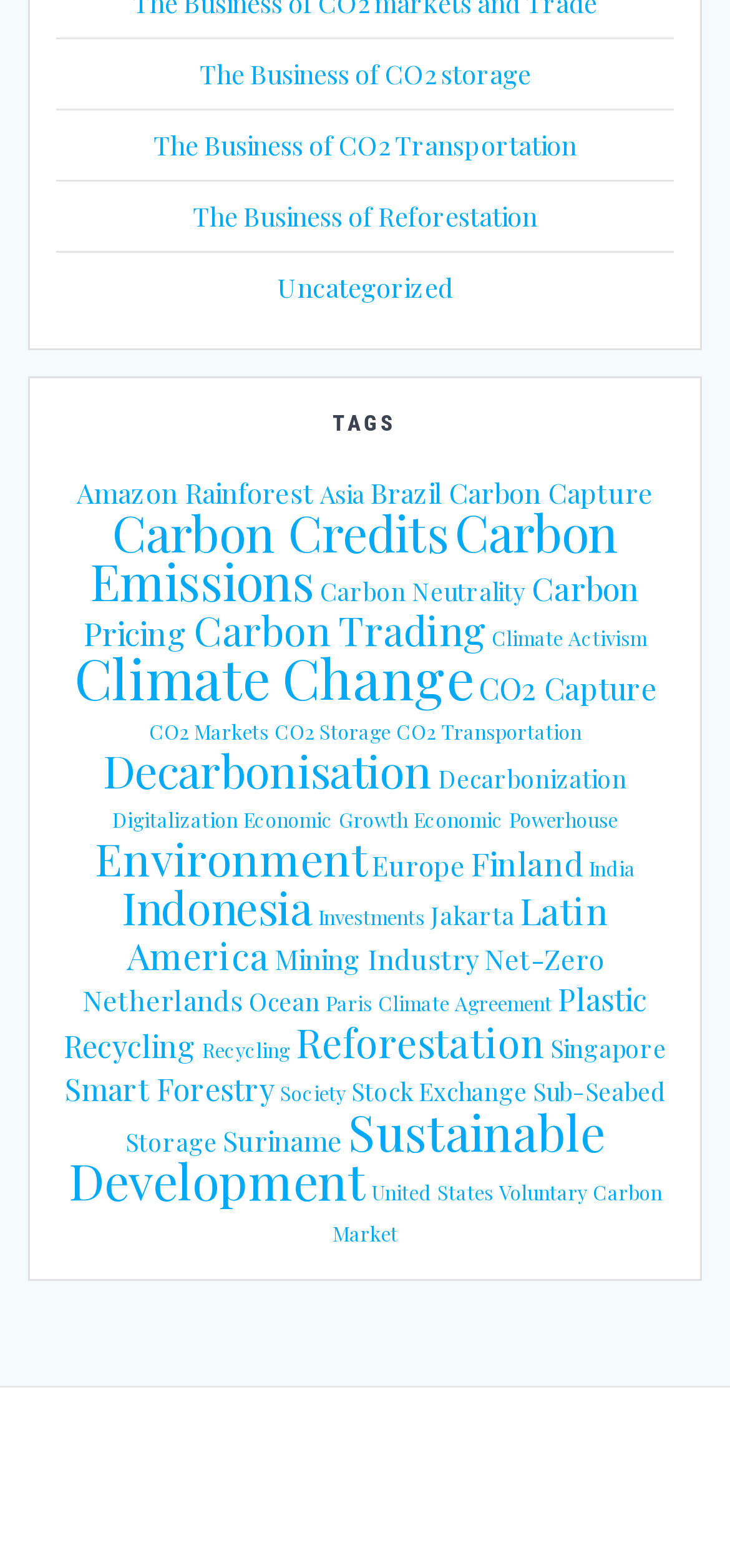Determine the bounding box coordinates of the target area to click to execute the following instruction: "Learn about 'Sustainable Development'."

[0.094, 0.7, 0.828, 0.774]